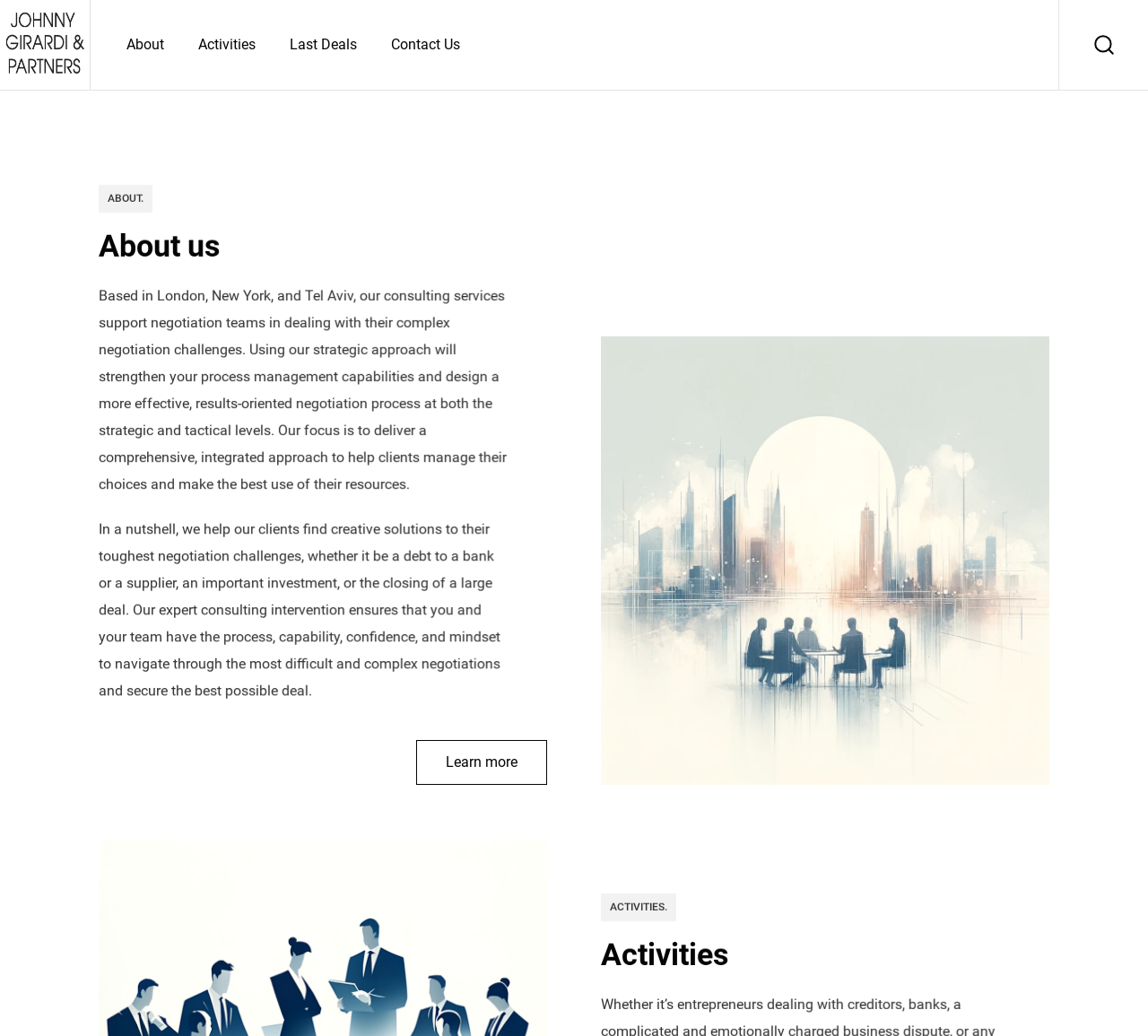Extract the bounding box for the UI element that matches this description: "Last Deals".

[0.252, 0.034, 0.311, 0.053]